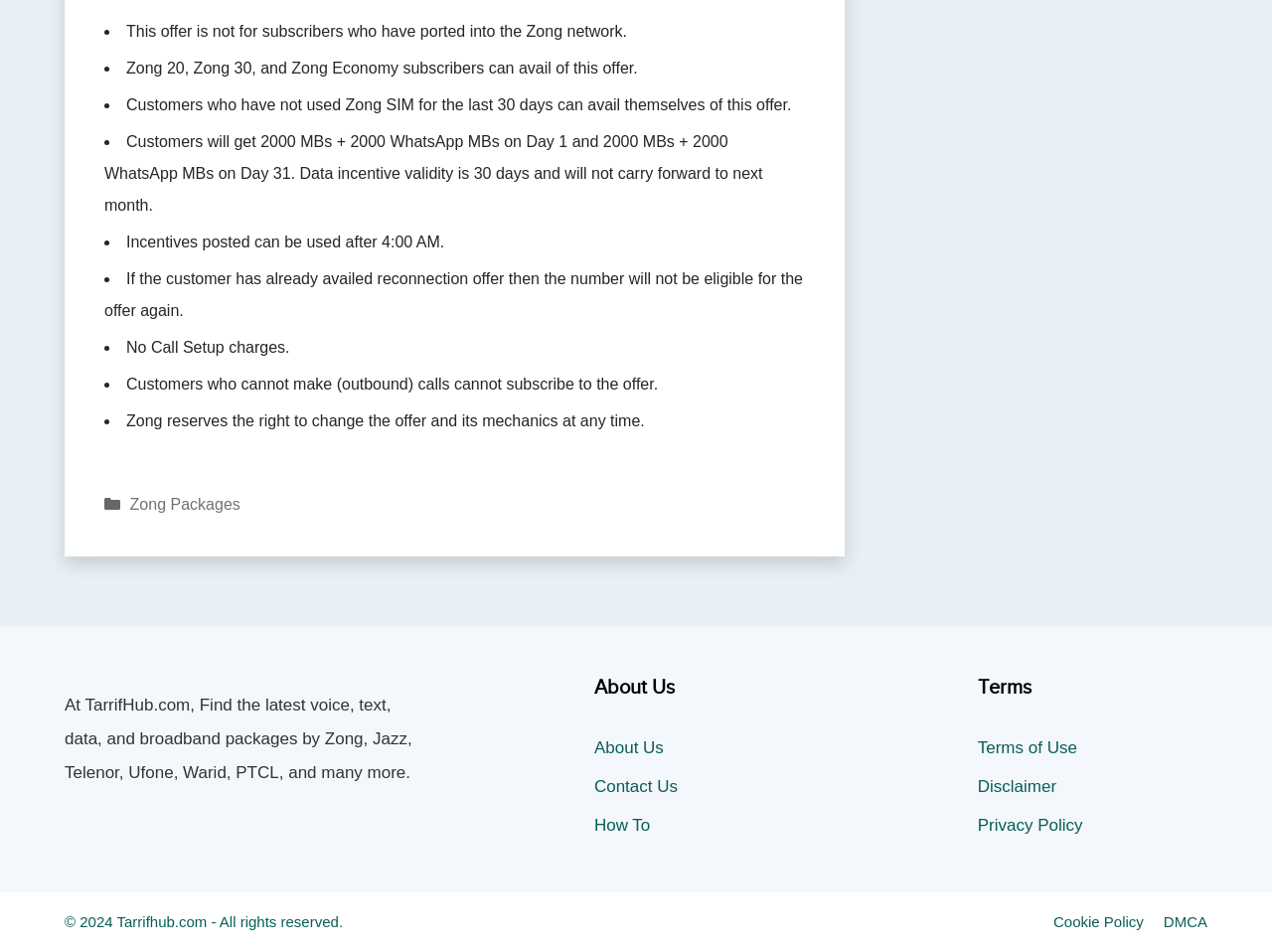Please determine the bounding box coordinates of the clickable area required to carry out the following instruction: "Click on 'Zong Packages'". The coordinates must be four float numbers between 0 and 1, represented as [left, top, right, bottom].

[0.102, 0.521, 0.189, 0.539]